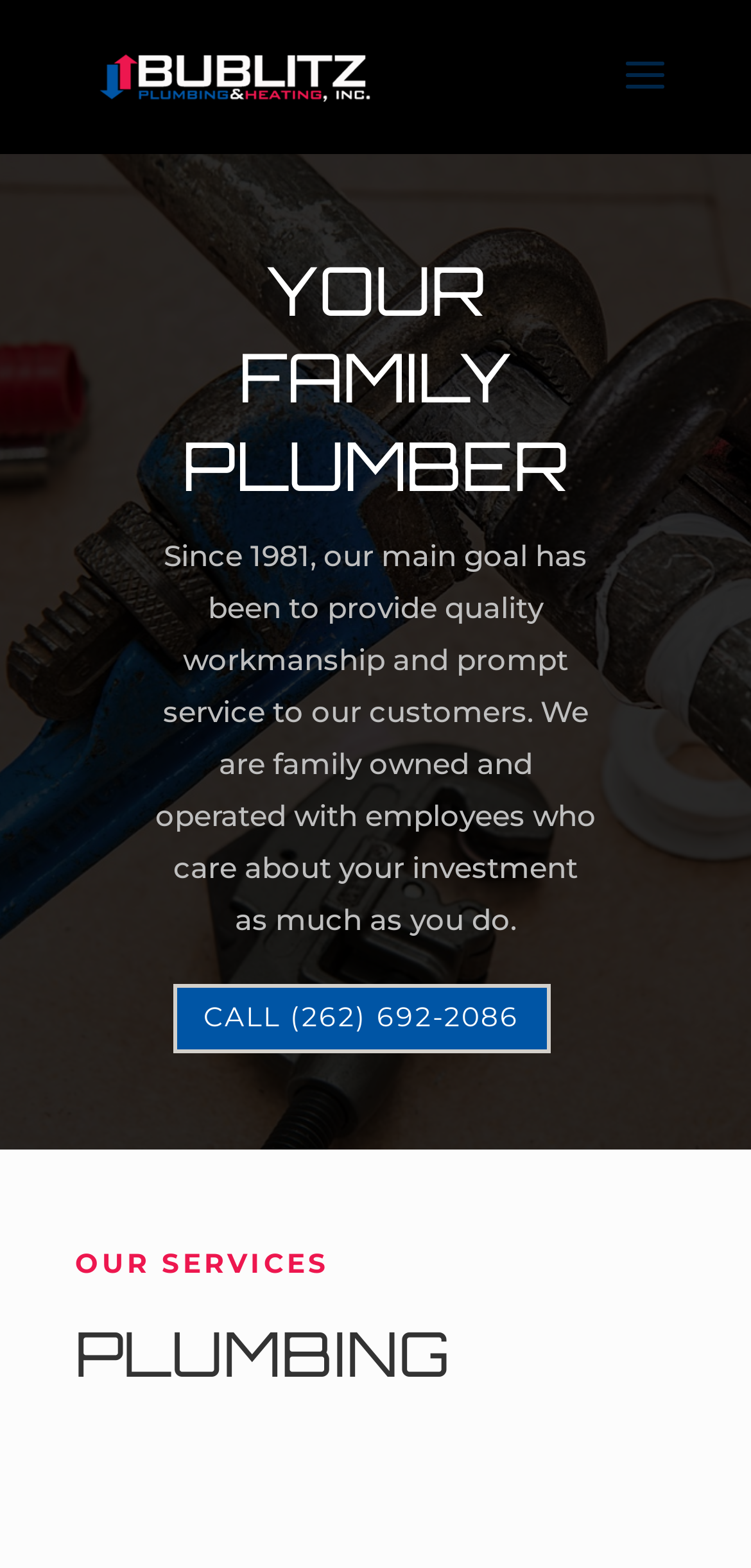How long has the company been in business?
Please give a detailed answer to the question using the information shown in the image.

The company has been in business since 1981, as stated in the paragraph below the heading 'YOUR FAMILY PLUMBER', which says 'Since 1981, our main goal has been to provide quality workmanship and prompt service to our customers.'